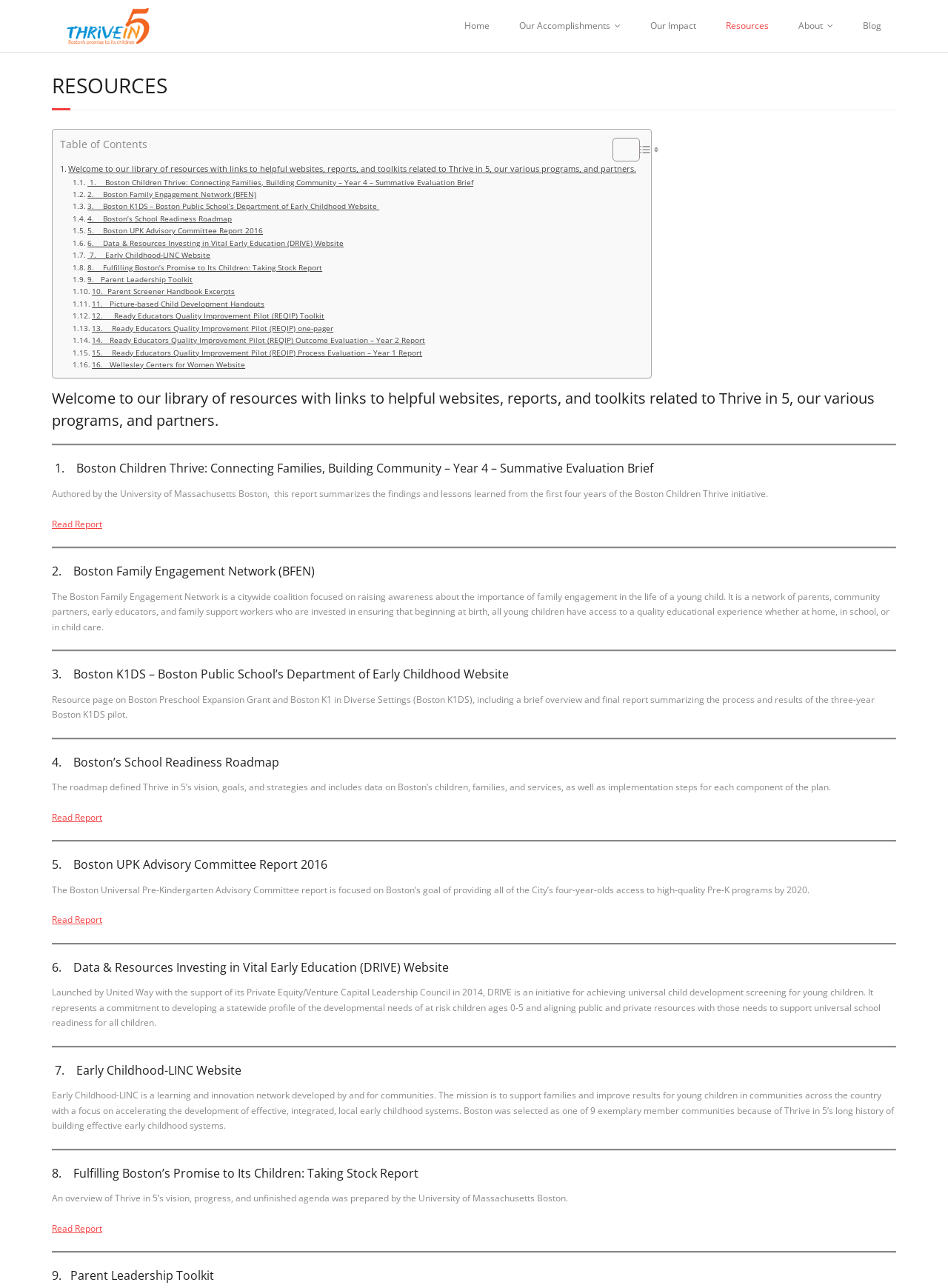Write an elaborate caption that captures the essence of the webpage.

This webpage is a resource library for Thrive in 5, a program focused on early childhood education and development. At the top of the page, there is a logo and a navigation menu with links to different sections of the website, including "Home", "Our Accomplishments", "Our Impact", "Resources", "About", and "Blog".

Below the navigation menu, there is a heading "RESOURCES" and a table of contents with a toggle button. The main content of the page is divided into sections, each with a heading and a brief description of a resource related to Thrive in 5, such as reports, websites, and toolkits. There are 16 resources listed in total, each with a link to access more information or to download the resource.

The resources are organized in a list format, with each section separated by a horizontal line. The descriptions of the resources provide a brief overview of what each resource is about, and some of them have a "Read Report" link to access the full report. The resources cover a range of topics, including early childhood education, family engagement, and community development.

Overall, the webpage is a comprehensive resource library for Thrive in 5, providing access to a wide range of information and tools related to early childhood education and development.